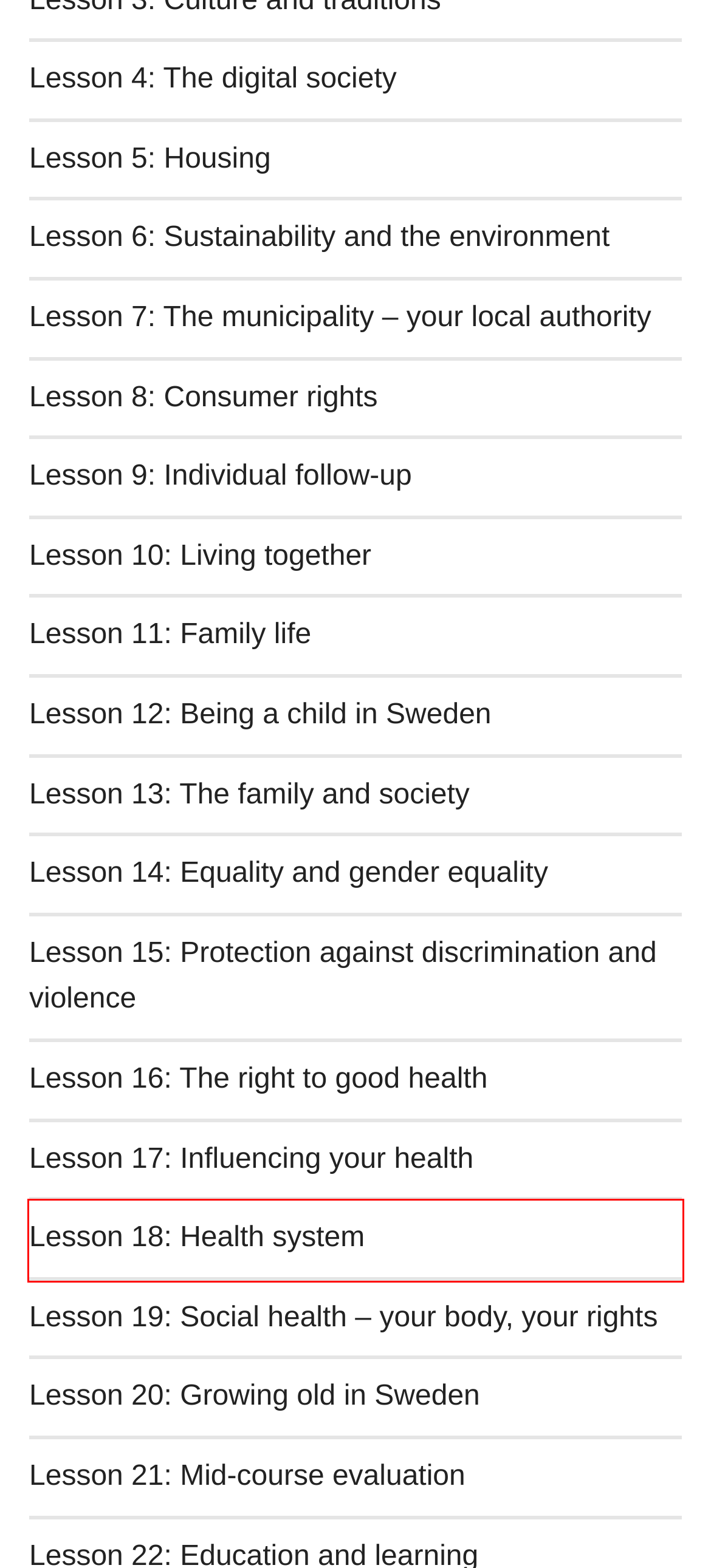Examine the screenshot of a webpage with a red rectangle bounding box. Select the most accurate webpage description that matches the new webpage after clicking the element within the bounding box. Here are the candidates:
A. Lesson 11: Family life – Samhallsorientering
B. Lesson 13: The family and society – Samhallsorientering
C. Lesson 12: Being a child in Sweden – Samhallsorientering
D. Lesson 15: Protection against discrimination and violence – Samhallsorientering
E. Lesson 14: Equality and gender equality – Samhallsorientering
F. Lesson 18: Health system – Samhallsorientering
G. Lesson 16: The right to good health – Samhallsorientering
H. Lesson 10: Living together – Samhallsorientering

F